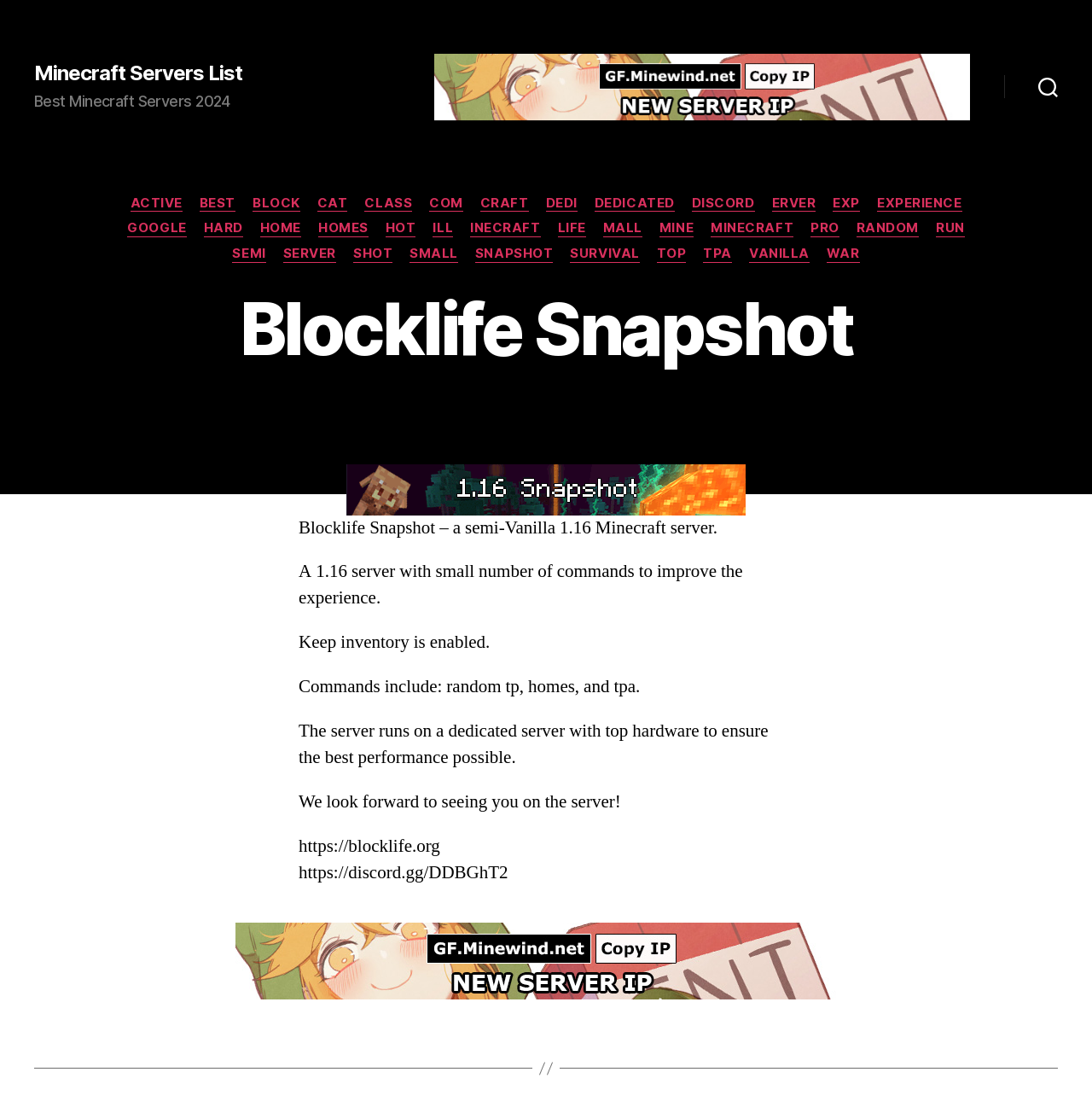What is the purpose of the 'tpa' command on the server?
Based on the screenshot, answer the question with a single word or phrase.

Teleportation